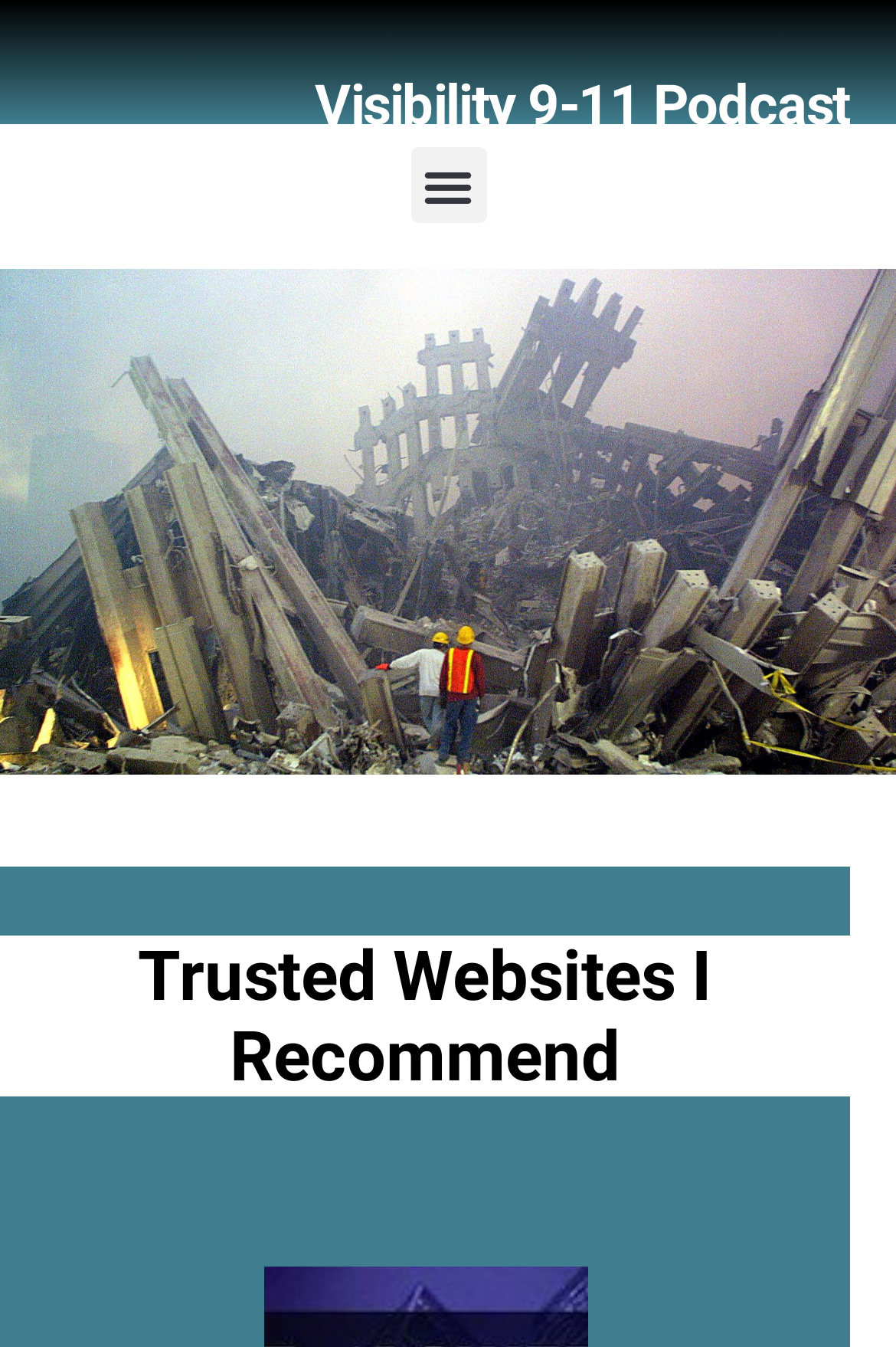What is the purpose of the button with the text 'Search'?
Based on the image, provide a one-word or brief-phrase response.

To search the website